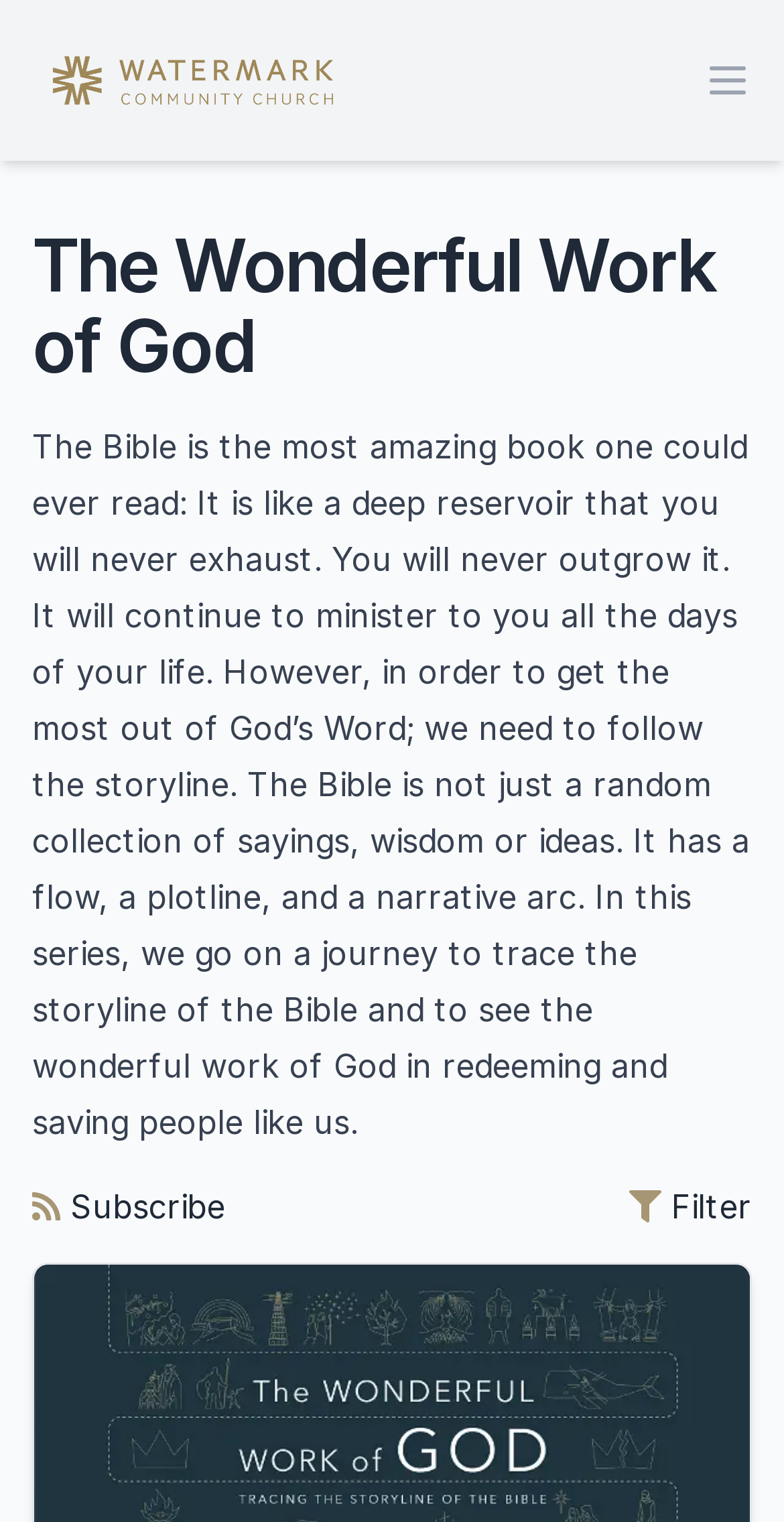Give a concise answer using only one word or phrase for this question:
What is the name of the church?

Watermark Community Church